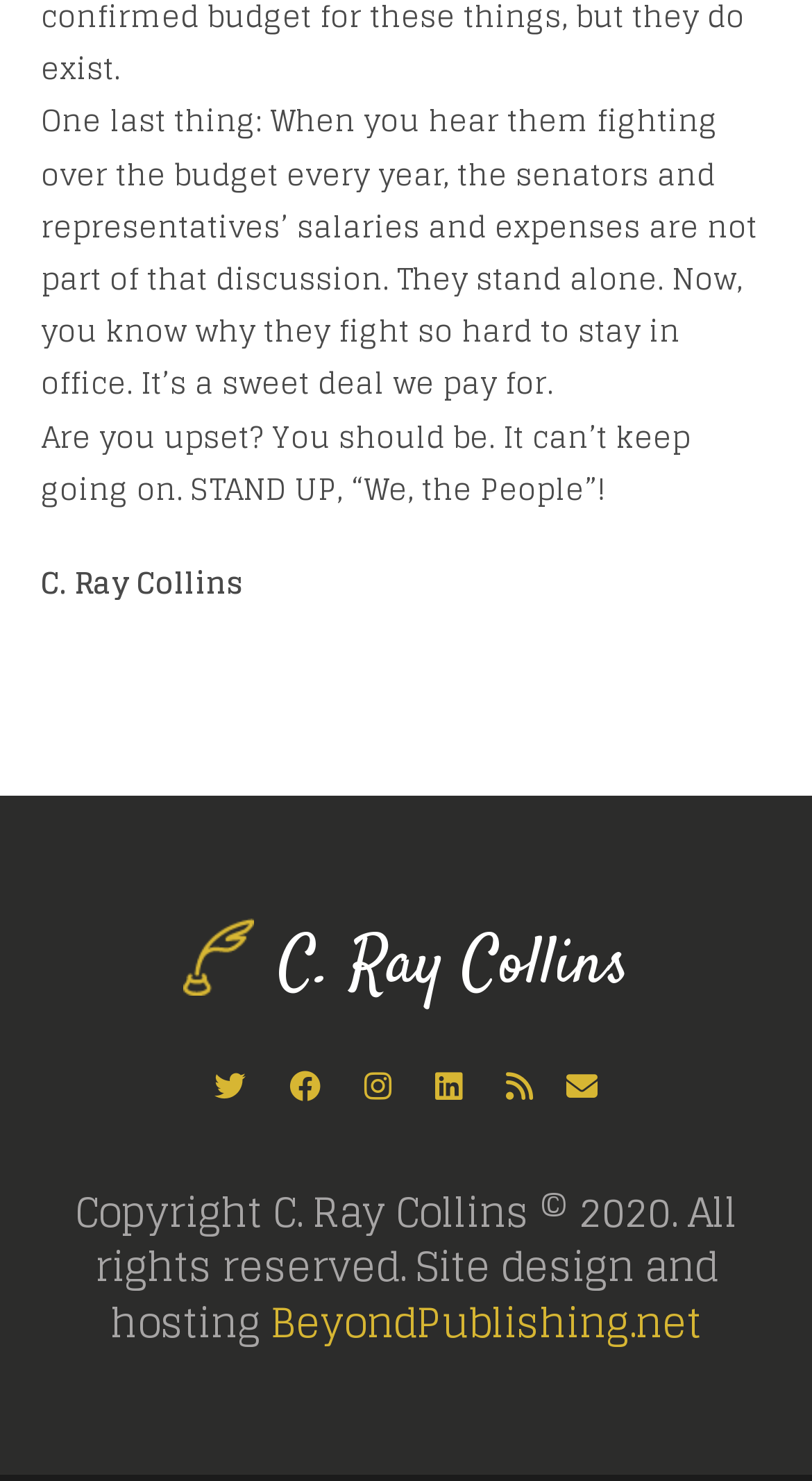Use one word or a short phrase to answer the question provided: 
How many social media links are there?

6